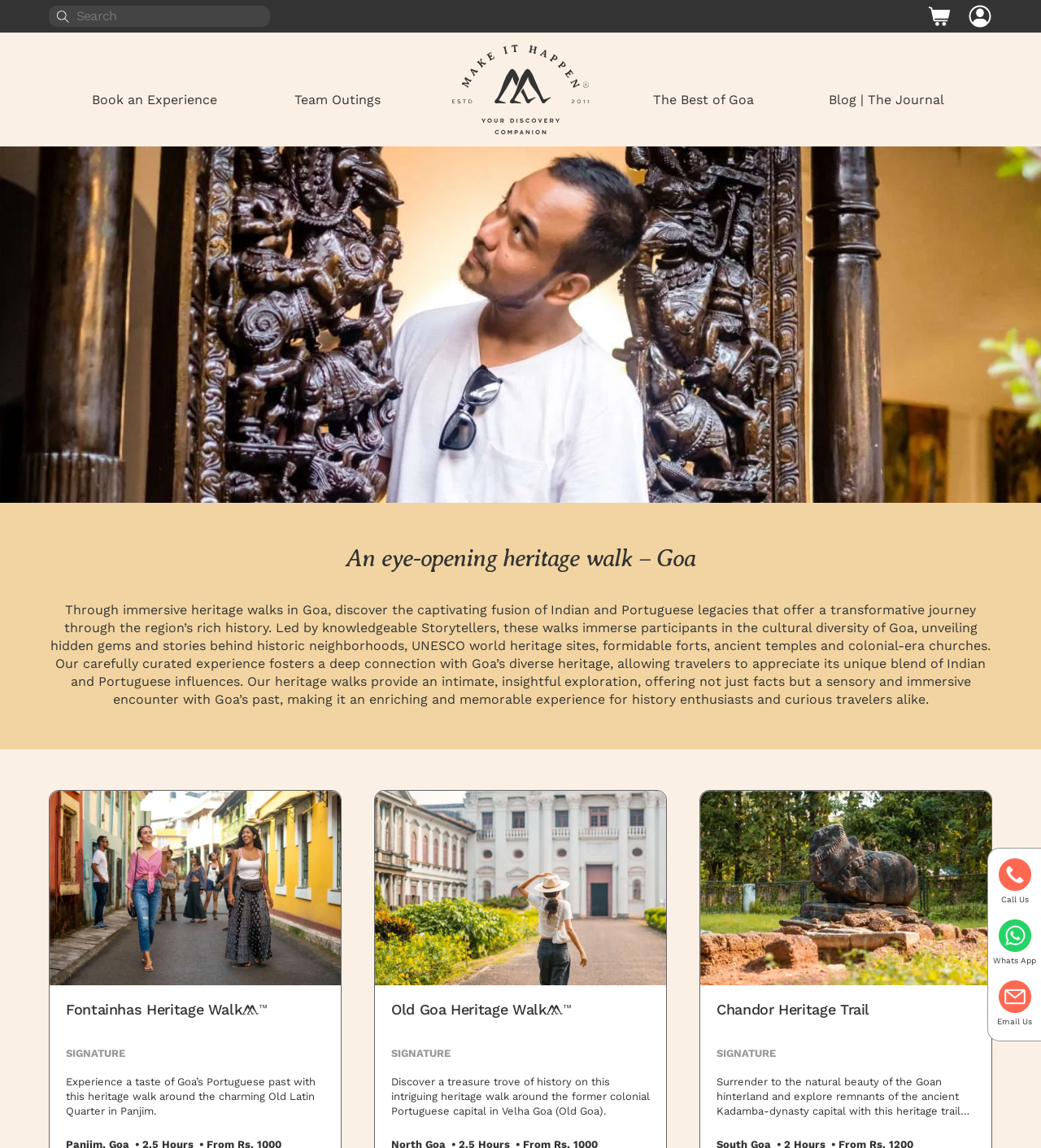Identify the main heading of the webpage and provide its text content.

An eye-opening heritage walk – Goa